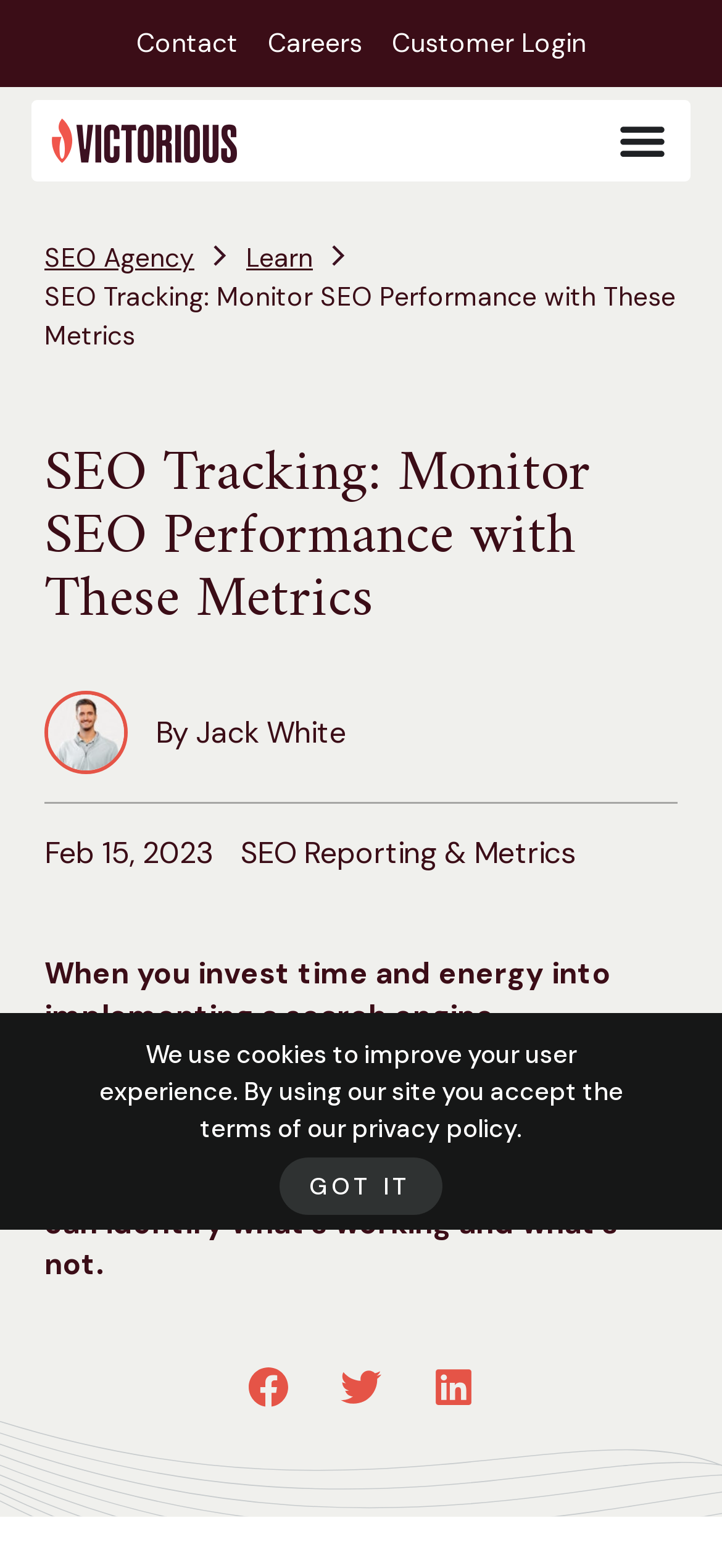What is the purpose of the 'GOT IT' button?
Using the information from the image, answer the question thoroughly.

The 'GOT IT' button is located near the text 'We use cookies to improve your user experience. By using our site you accept the terms of our privacy policy.' Therefore, it is likely that the purpose of the 'GOT IT' button is to accept the use of cookies on the website.